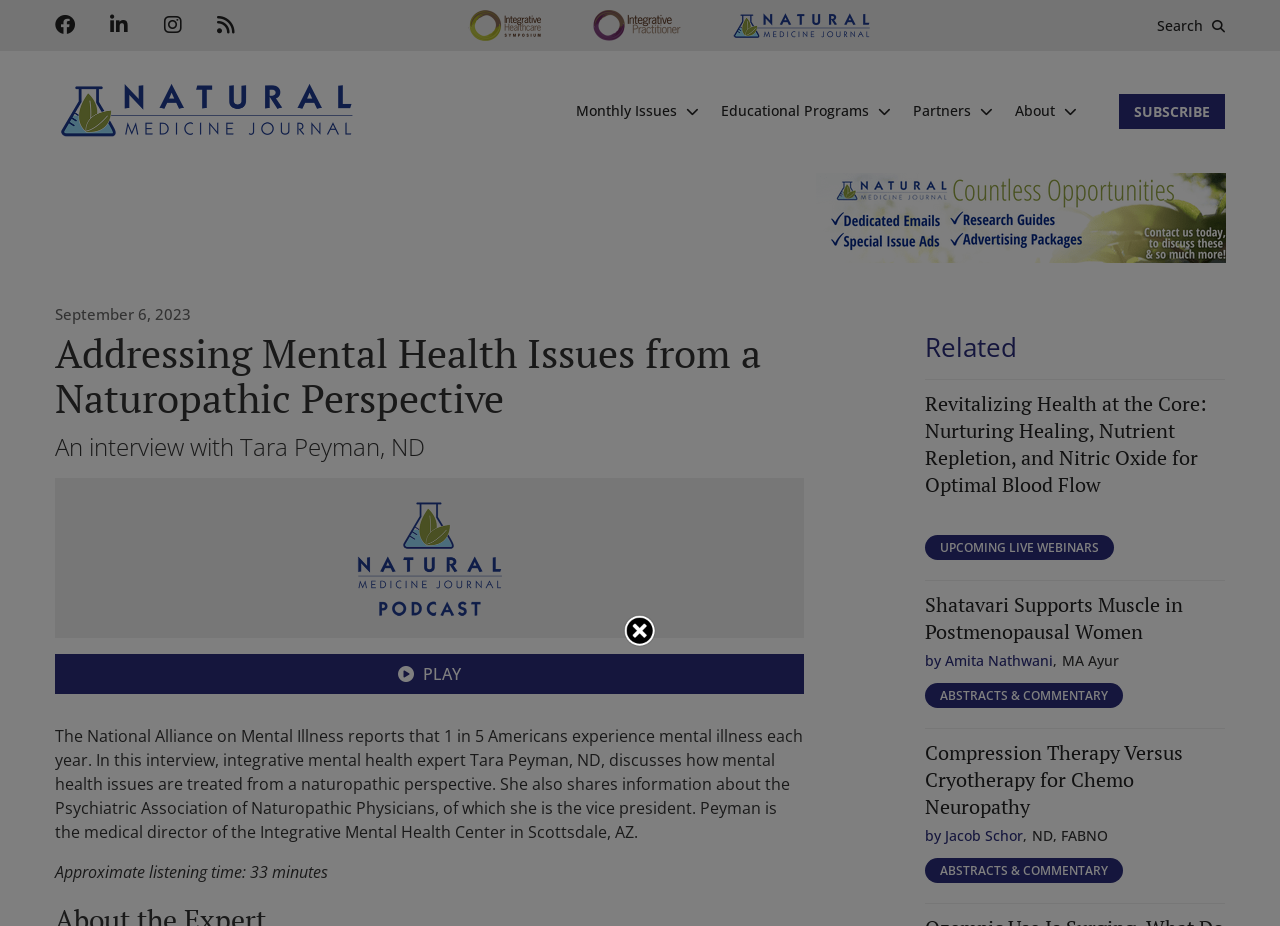How long does the interview approximately take to listen to?
Based on the image, provide a one-word or brief-phrase response.

33 minutes